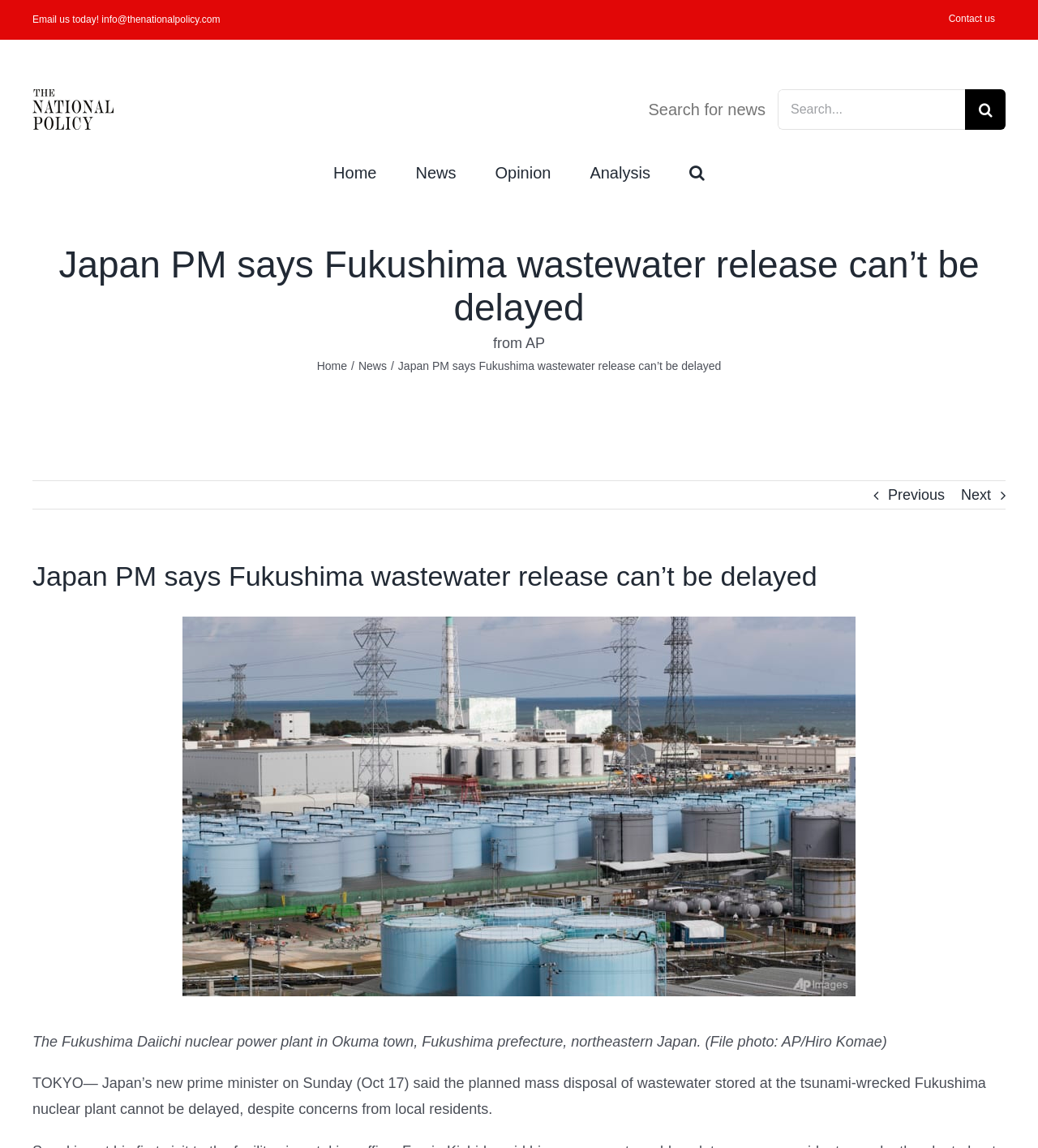What is the location of the Fukushima Daiichi nuclear power plant?
Please ensure your answer to the question is detailed and covers all necessary aspects.

I found the answer by reading the figcaption of the image, which says 'The Fukushima Daiichi nuclear power plant in Okuma town, Fukushima prefecture, northeastern Japan'.